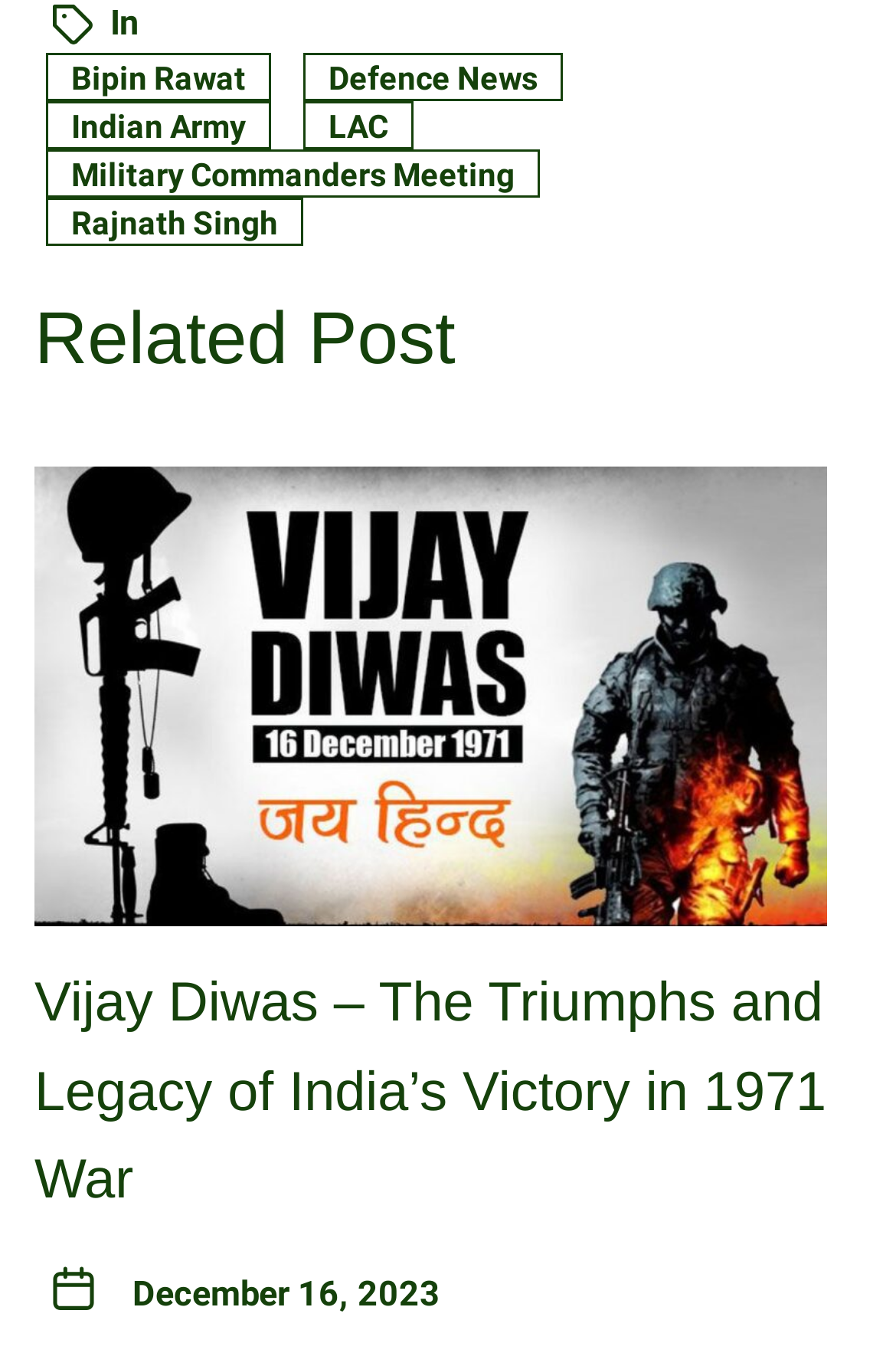Identify the bounding box coordinates for the element that needs to be clicked to fulfill this instruction: "View related post about Vijay Diwas". Provide the coordinates in the format of four float numbers between 0 and 1: [left, top, right, bottom].

[0.038, 0.342, 0.923, 0.678]